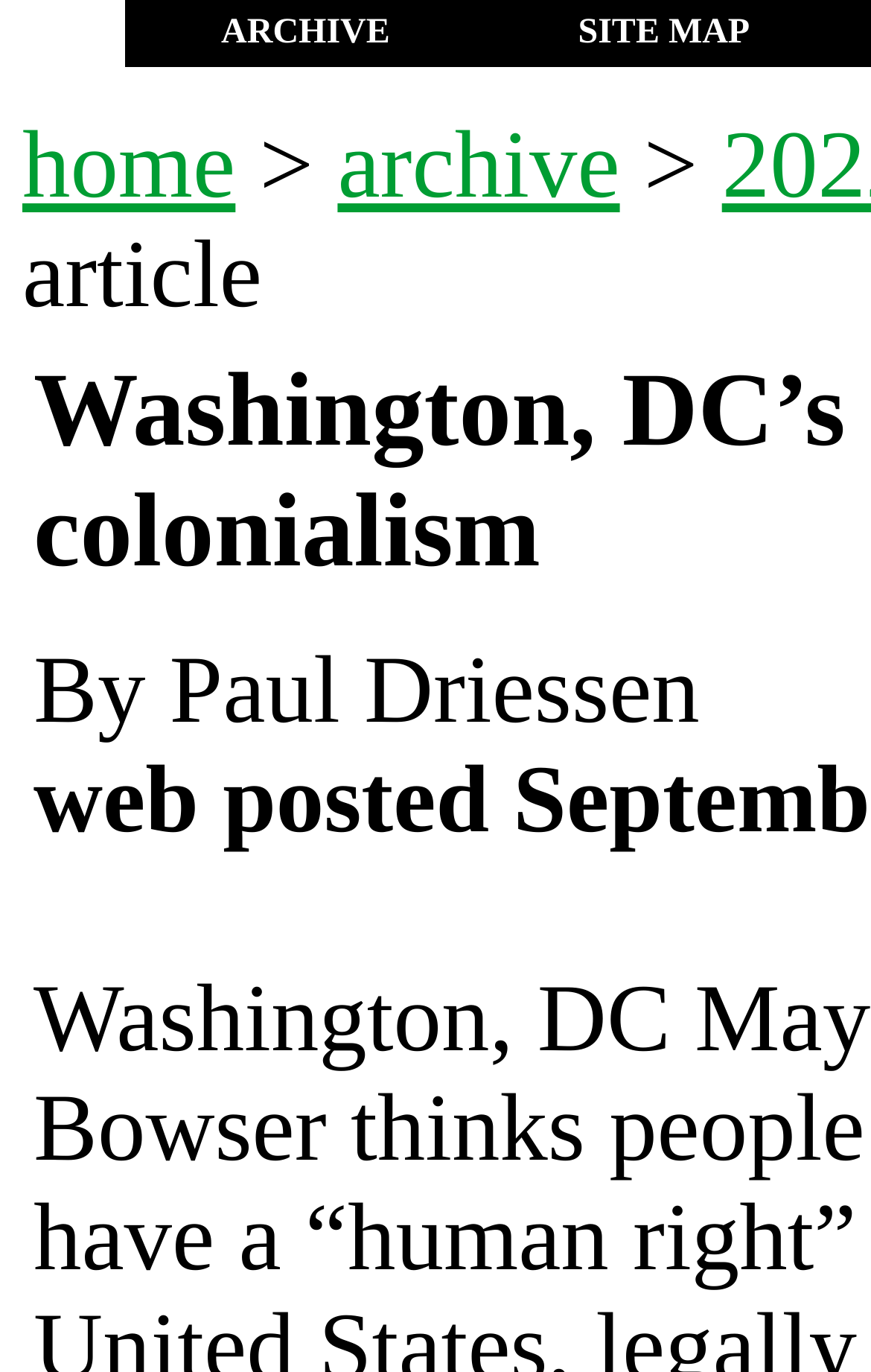What is the purpose of the table cell?
Using the image provided, answer with just one word or phrase.

To hold menu items